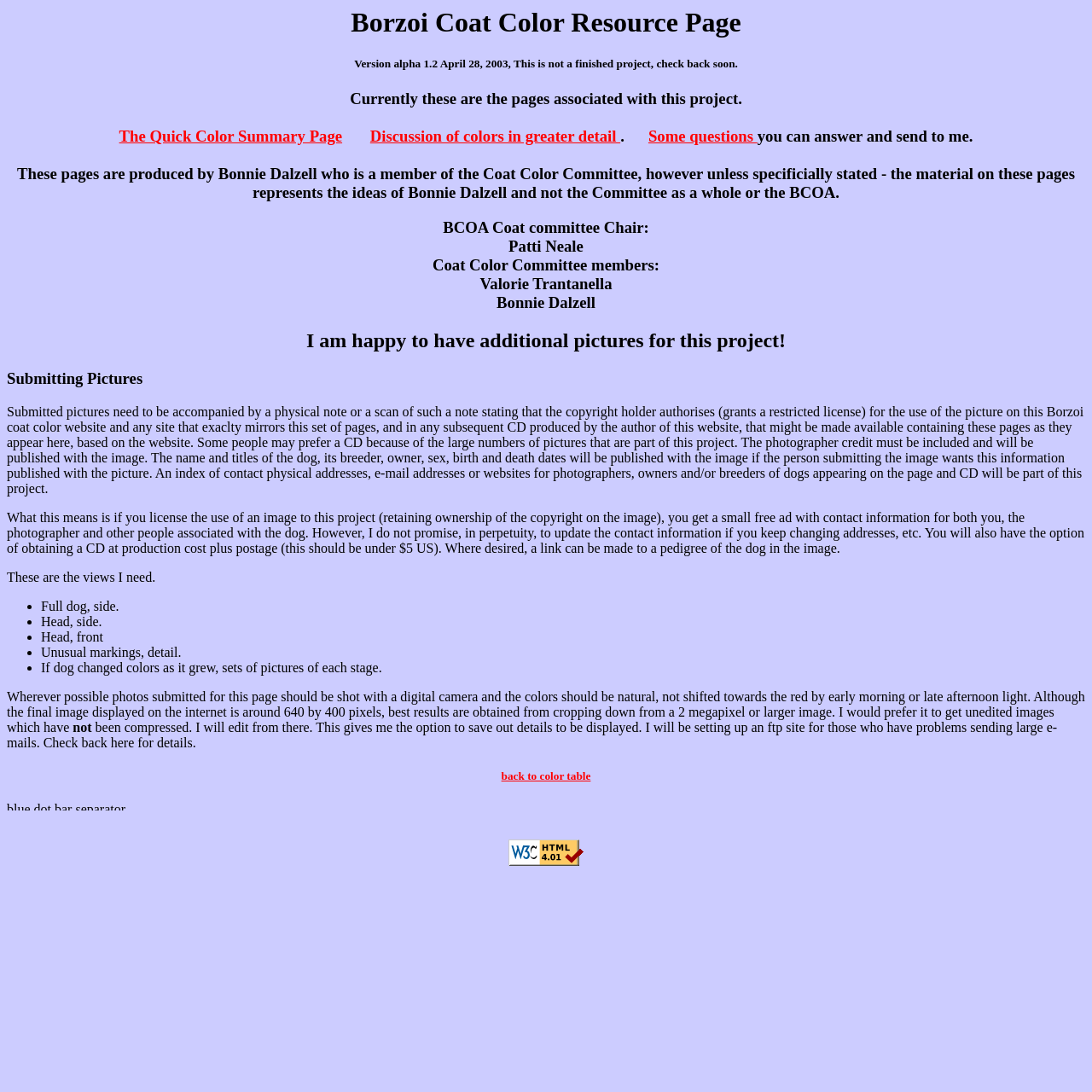What types of views are needed for this project?
Can you give a detailed and elaborate answer to the question?

The webpage lists the types of views needed for this project, which include full dog, head (side and front), and unusual markings (detail). This information is provided in the section 'Submitting Pictures' where it explains the requirements for photo submissions.